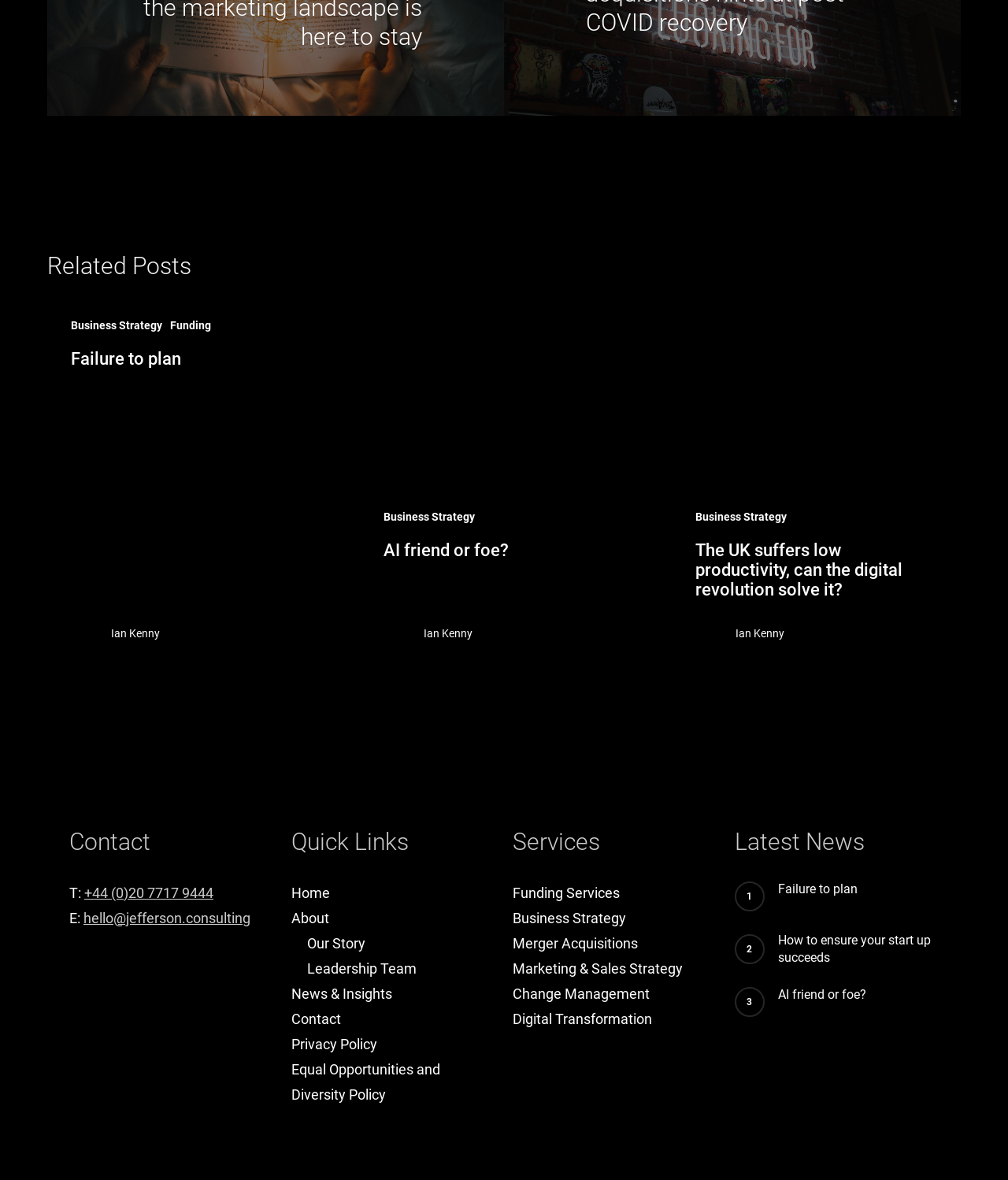Please locate the bounding box coordinates of the element that should be clicked to complete the given instruction: "Close the current window".

None